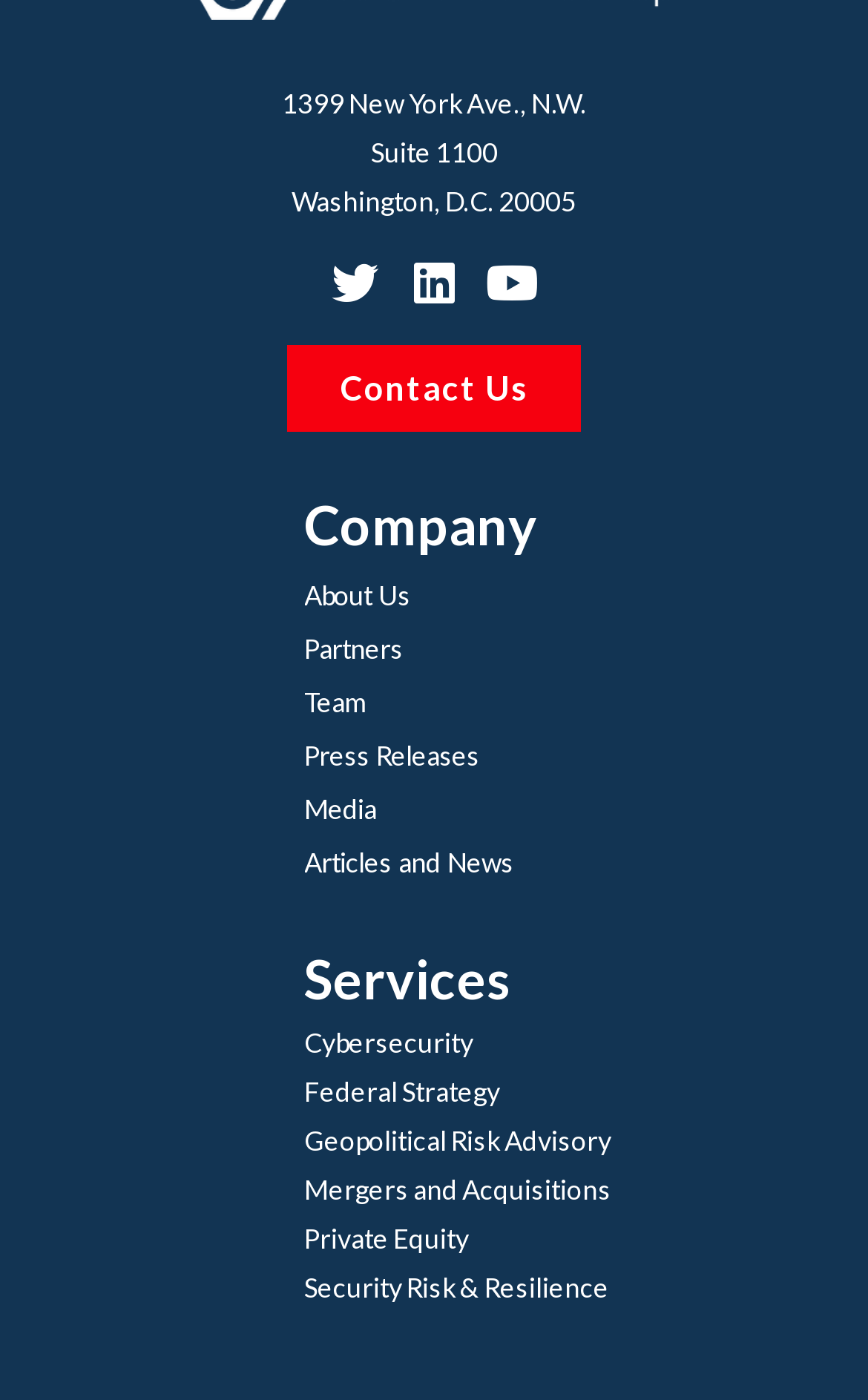Answer succinctly with a single word or phrase:
What is the main category below 'Company'?

Services